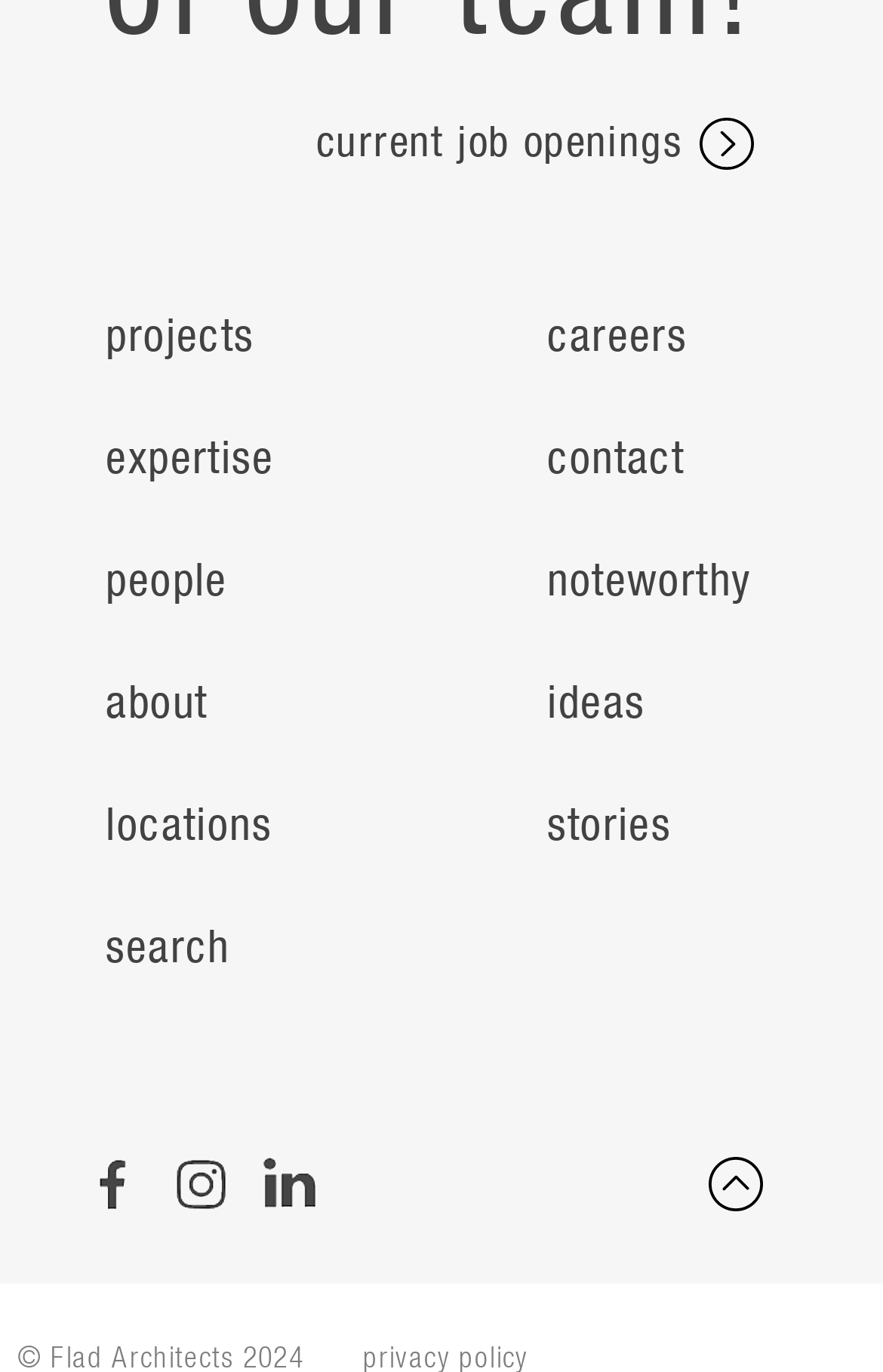Find and provide the bounding box coordinates for the UI element described here: "Expertise". The coordinates should be given as four float numbers between 0 and 1: [left, top, right, bottom].

[0.12, 0.316, 0.5, 0.355]